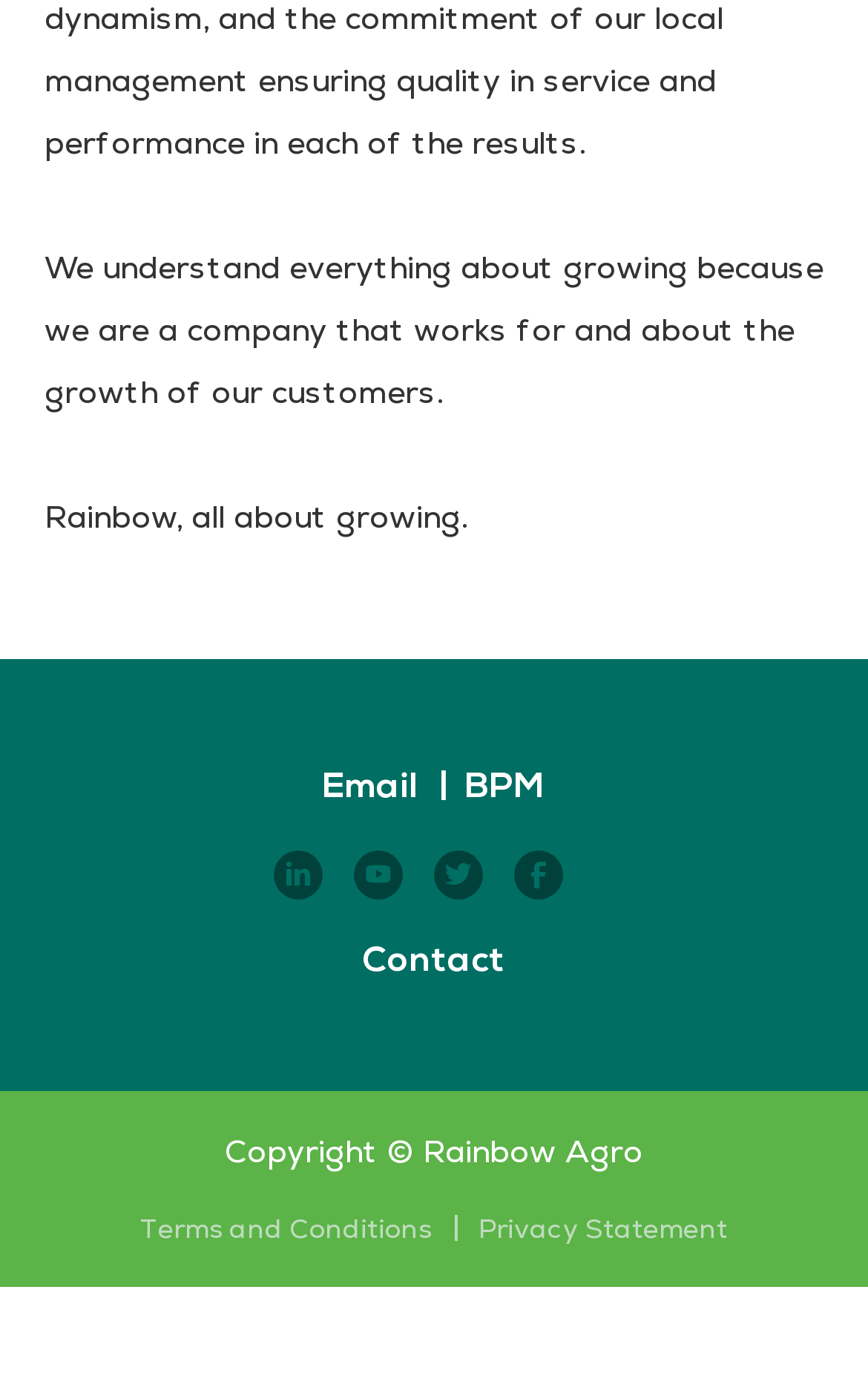Using the element description provided, determine the bounding box coordinates in the format (top-left x, top-left y, bottom-right x, bottom-right y). Ensure that all values are floating point numbers between 0 and 1. Element description: Kathleen Juhl

None